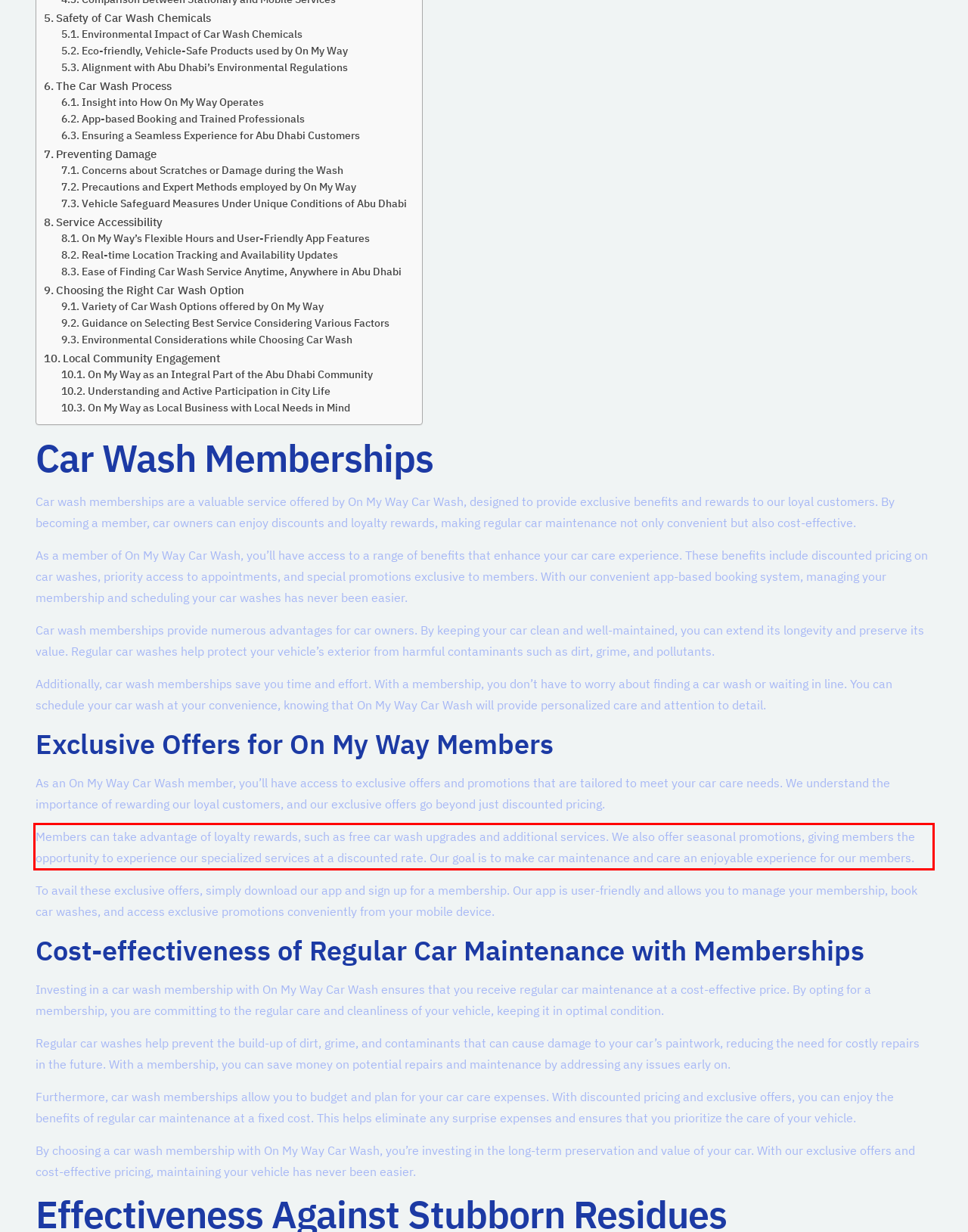Given a screenshot of a webpage containing a red rectangle bounding box, extract and provide the text content found within the red bounding box.

Members can take advantage of loyalty rewards, such as free car wash upgrades and additional services. We also offer seasonal promotions, giving members the opportunity to experience our specialized services at a discounted rate. Our goal is to make car maintenance and care an enjoyable experience for our members.